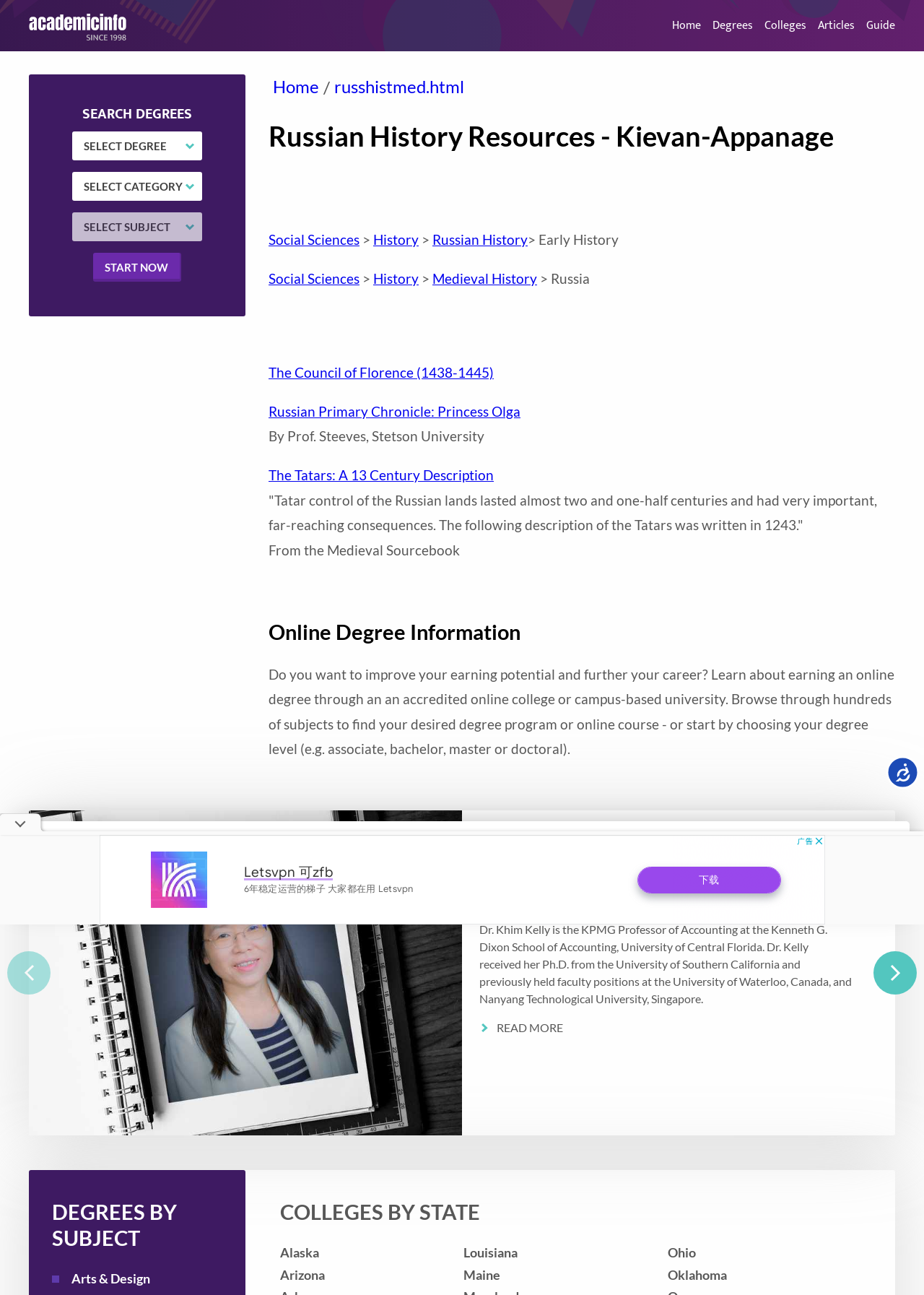What can be found in the 'COLLEGES BY STATE' section?
Observe the image and answer the question with a one-word or short phrase response.

Colleges by state